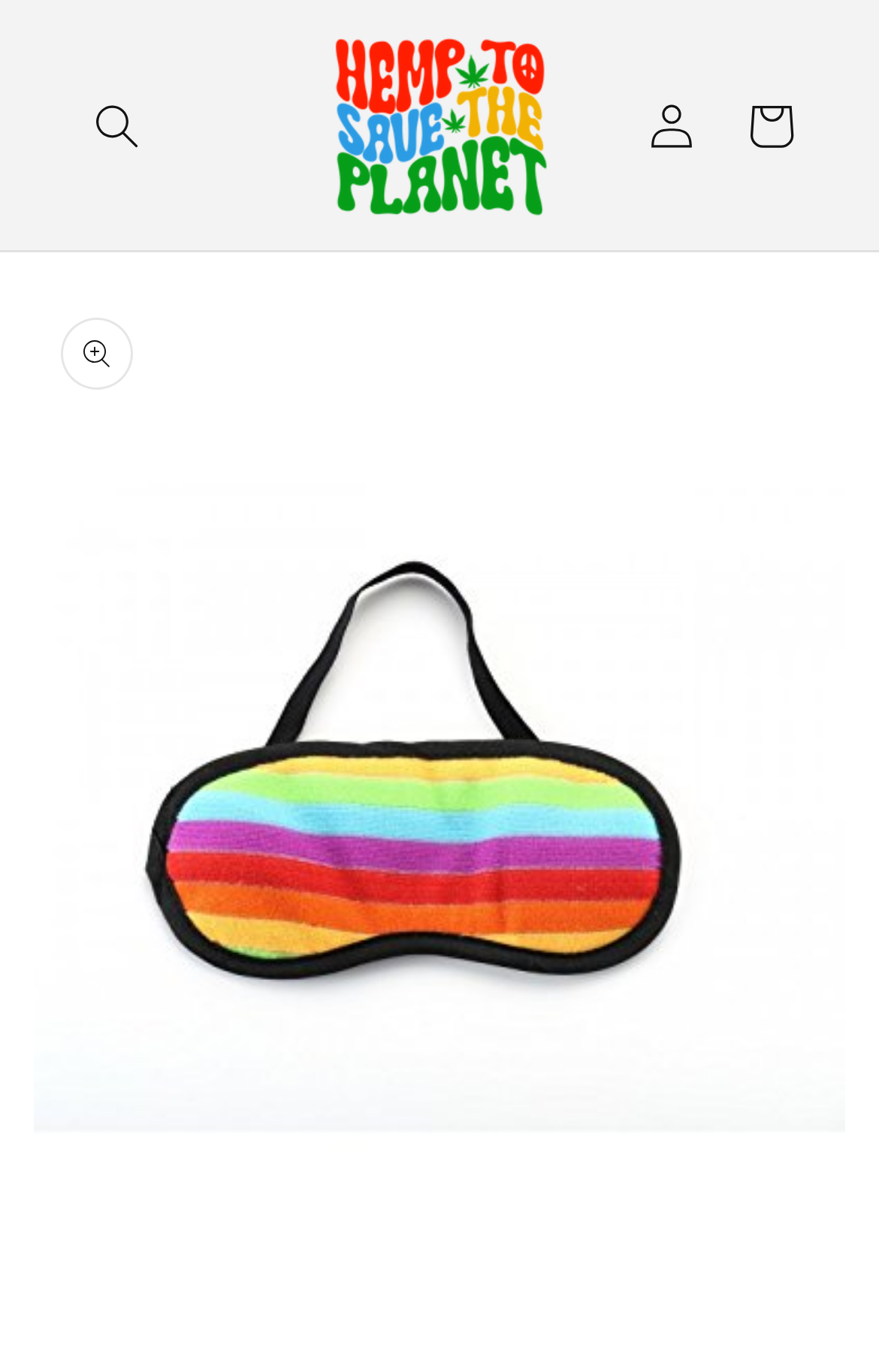Construct a comprehensive description capturing every detail on the webpage.

The webpage appears to be an e-commerce product page, specifically showcasing a travel eye mask with a rainbow design. At the top left of the page, there is a search button with a dialog popup. Below it, there is a details section with a brief description of the product. 

On the top right, there are two links: "Log in" and "Cart". 

The main content of the page is dominated by a large image of the product, which is a travel eye mask, taking up most of the page's width. This image is part of a gallery viewer, suggesting that there may be additional product images available. 

Above the product image, there is a link with a dot (.) as its text, which may be a navigation link or a breadcrumb. There is also a smaller image above the product image, which may be a logo or a decorative element.